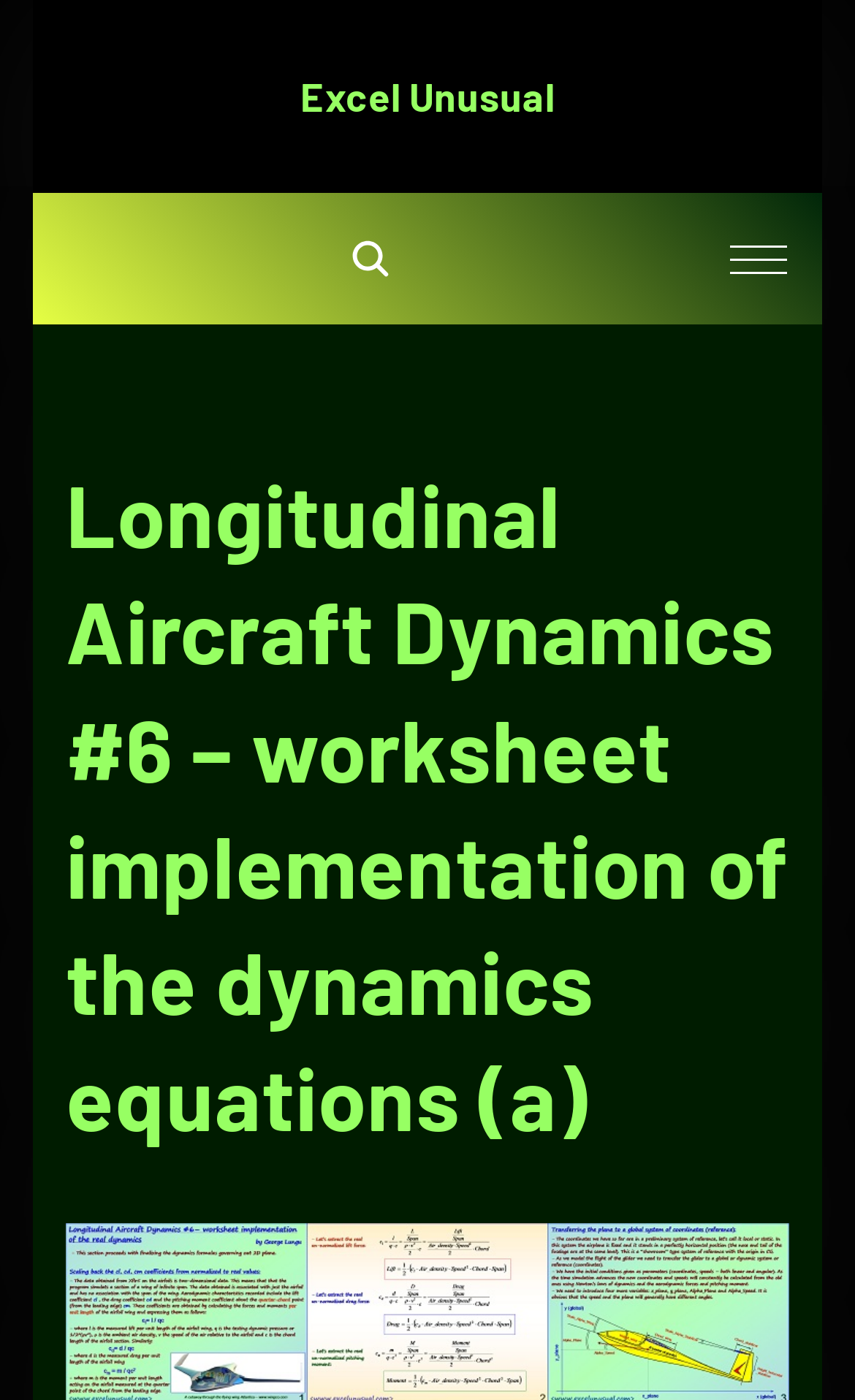Give the bounding box coordinates for the element described as: "Accept All".

None